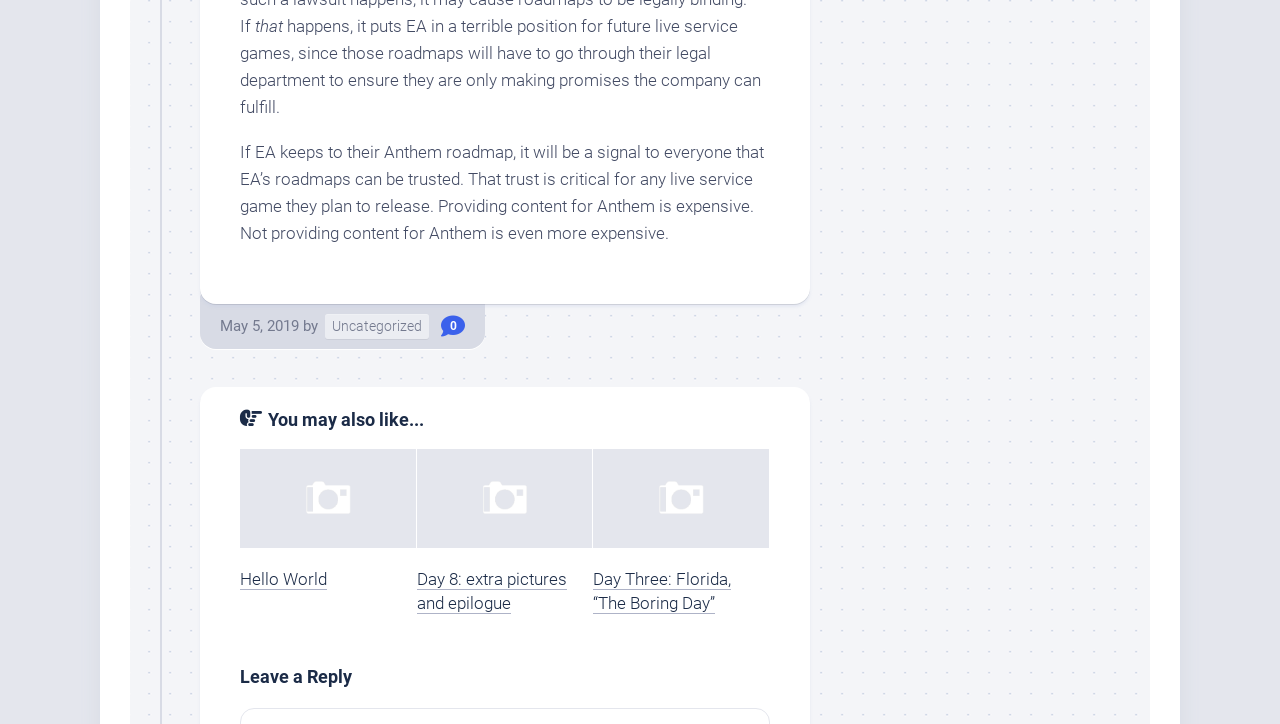Please locate the bounding box coordinates of the element that needs to be clicked to achieve the following instruction: "view the image of 'Day 8: extra pictures and epilogue'". The coordinates should be four float numbers between 0 and 1, i.e., [left, top, right, bottom].

[0.326, 0.621, 0.463, 0.757]